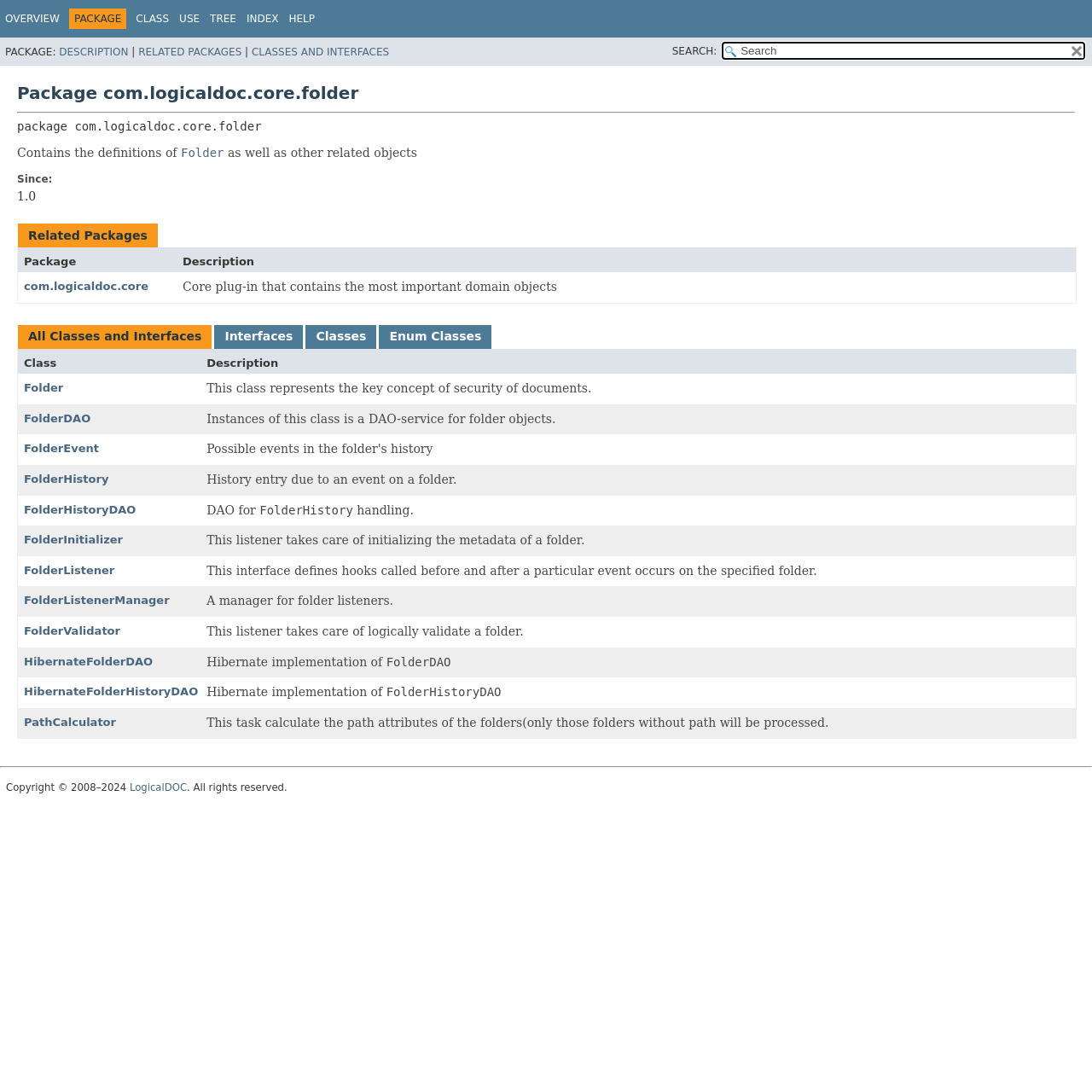Offer a meticulous description of the webpage's structure and content.

This webpage is about the package "com.logicaldoc.core.folder" in the LogicalDOC 8.9.1 API. At the top, there are six links: "OVERVIEW", "PACKAGE", "CLASS", "USE", "TREE", and "INDEX", followed by a "HELP" link. Below these links, there is a section with a "PACKAGE" label, a "DESCRIPTION" link, and a "RELATED PACKAGES" link.

On the right side of the page, there is a search bar with a "SEARCH" label, a text box, and a "reset" button. Below the search bar, there is a main section with a heading "Package com.logicaldoc.core.folder". This section contains a description of the package, stating that it "Contains the definitions of Folder as well as other related objects".

Below the description, there is a list of related packages, including "com.logicaldoc.core", which is a core plug-in that contains the most important domain objects. There is also a tab list with four tabs: "All Classes and Interfaces", "Interfaces", "Classes", and "Enum Classes". The first tab is selected by default and displays a list of classes and interfaces, including "Folder", "FolderDAO", "FolderEvent", and others, with brief descriptions of each.

At the bottom of the page, there is a copyright notice stating "Copyright © 2008–2024 LogicalDOC. All rights reserved."